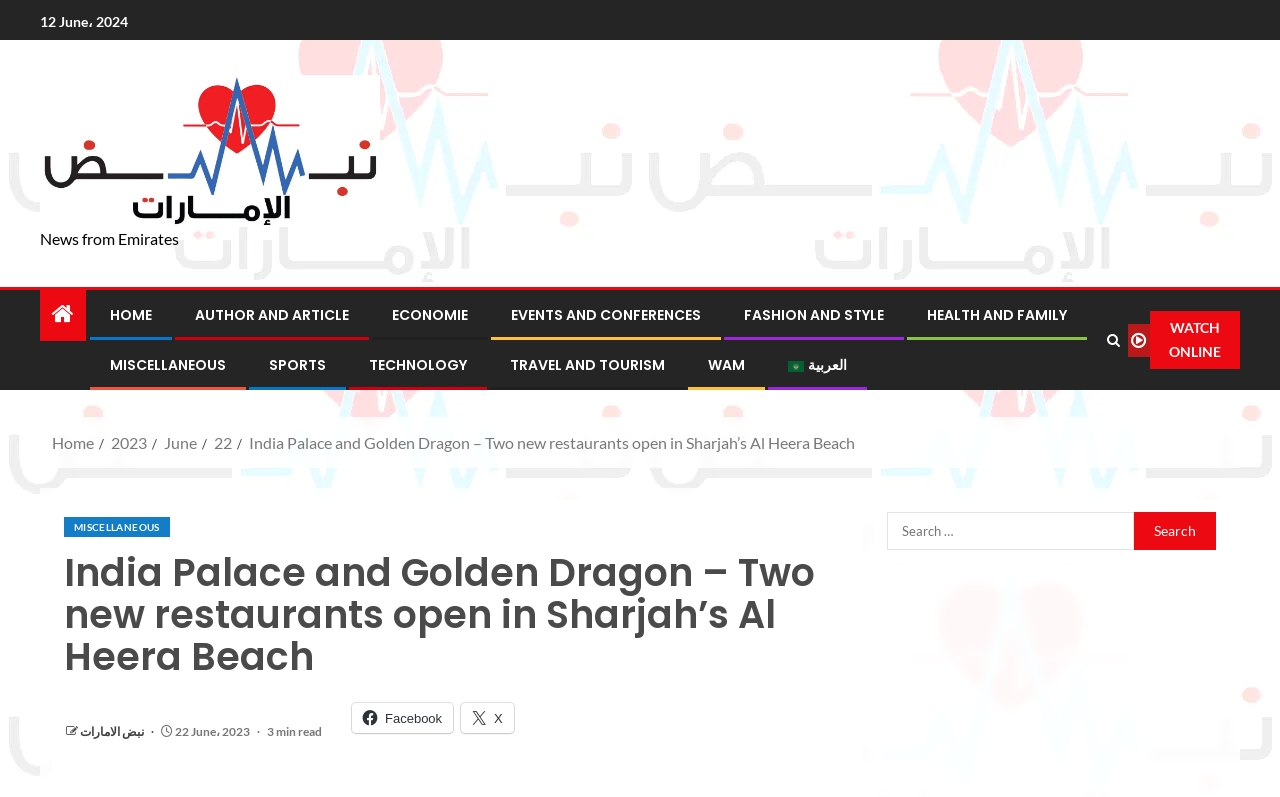Using the information shown in the image, answer the question with as much detail as possible: How many minutes does it take to read the article?

I found the reading time of the article by looking at the StaticText element with the text '3 min read' which is located near the heading of the article.